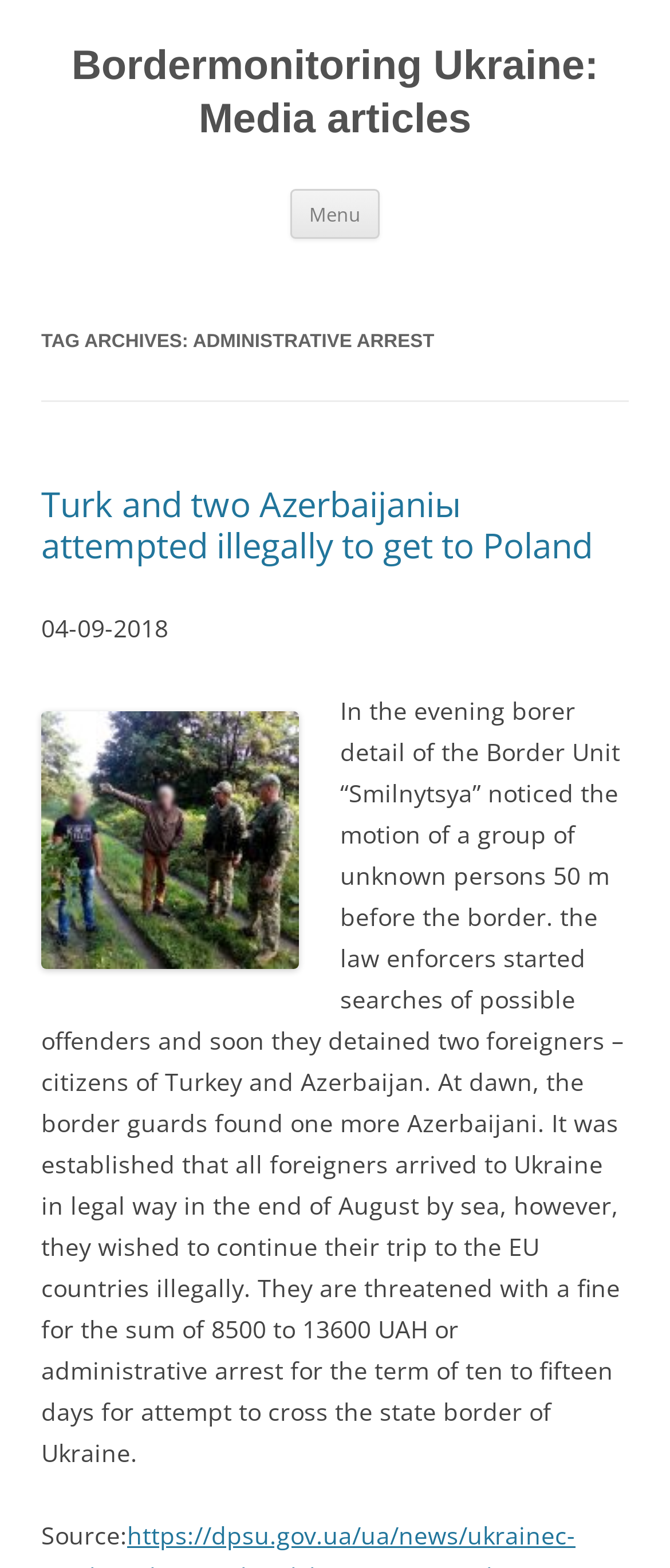Write a detailed summary of the webpage, including text, images, and layout.

The webpage appears to be an article archive page, specifically focused on the topic of administrative arrests. At the top of the page, there is a heading that reads "Bordermonitoring Ukraine: Media articles" which is also a clickable link. Below this heading, there is a button labeled "Menu" and a link that says "Skip to content".

The main content of the page is divided into sections, with each section containing a heading, a link, and a block of text. The first section has a heading that reads "TAG ARCHIVES: ADMINISTRATIVE ARREST" and contains a link to an article titled "Turk and two Azerbaijaniы attempted illegally to get to Poland". Below this link, there is a date "04-09-2018" and a block of text that summarizes the article. The text describes an incident where border guards detained three foreigners who attempted to cross the Ukrainian border illegally.

The article summary is positioned below the heading and link, and takes up most of the section's space. The text is arranged in a single block, with no clear separation between paragraphs. The font size and style appear to be consistent throughout the text.

There are no images on the page. The overall layout is simple, with a clear hierarchy of headings and text. The use of whitespace is minimal, with most of the page's real estate dedicated to the article summaries.